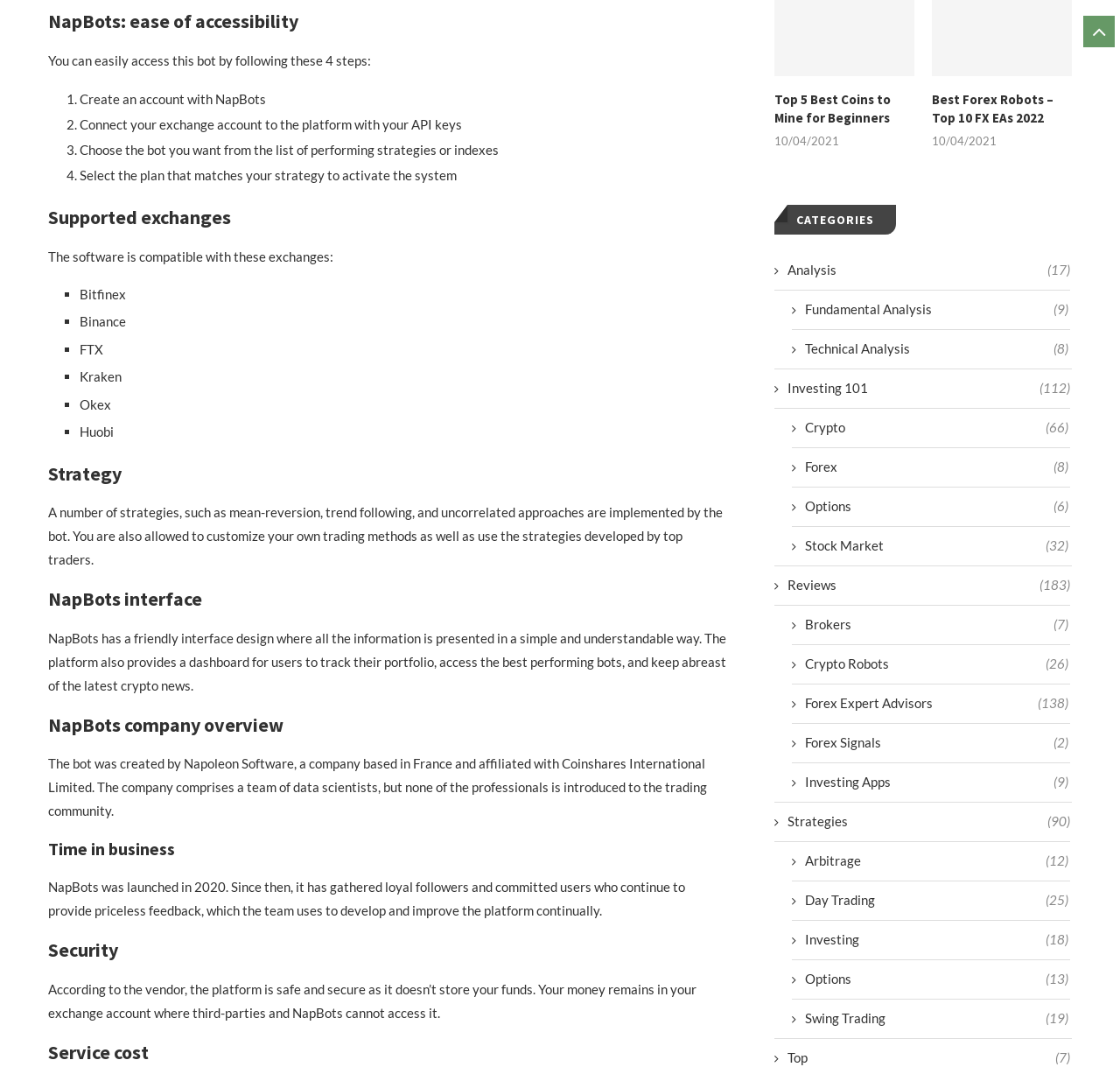Specify the bounding box coordinates of the element's region that should be clicked to achieve the following instruction: "Click on 'Crypto Robots (26)'". The bounding box coordinates consist of four float numbers between 0 and 1, in the format [left, top, right, bottom].

[0.707, 0.614, 0.954, 0.631]